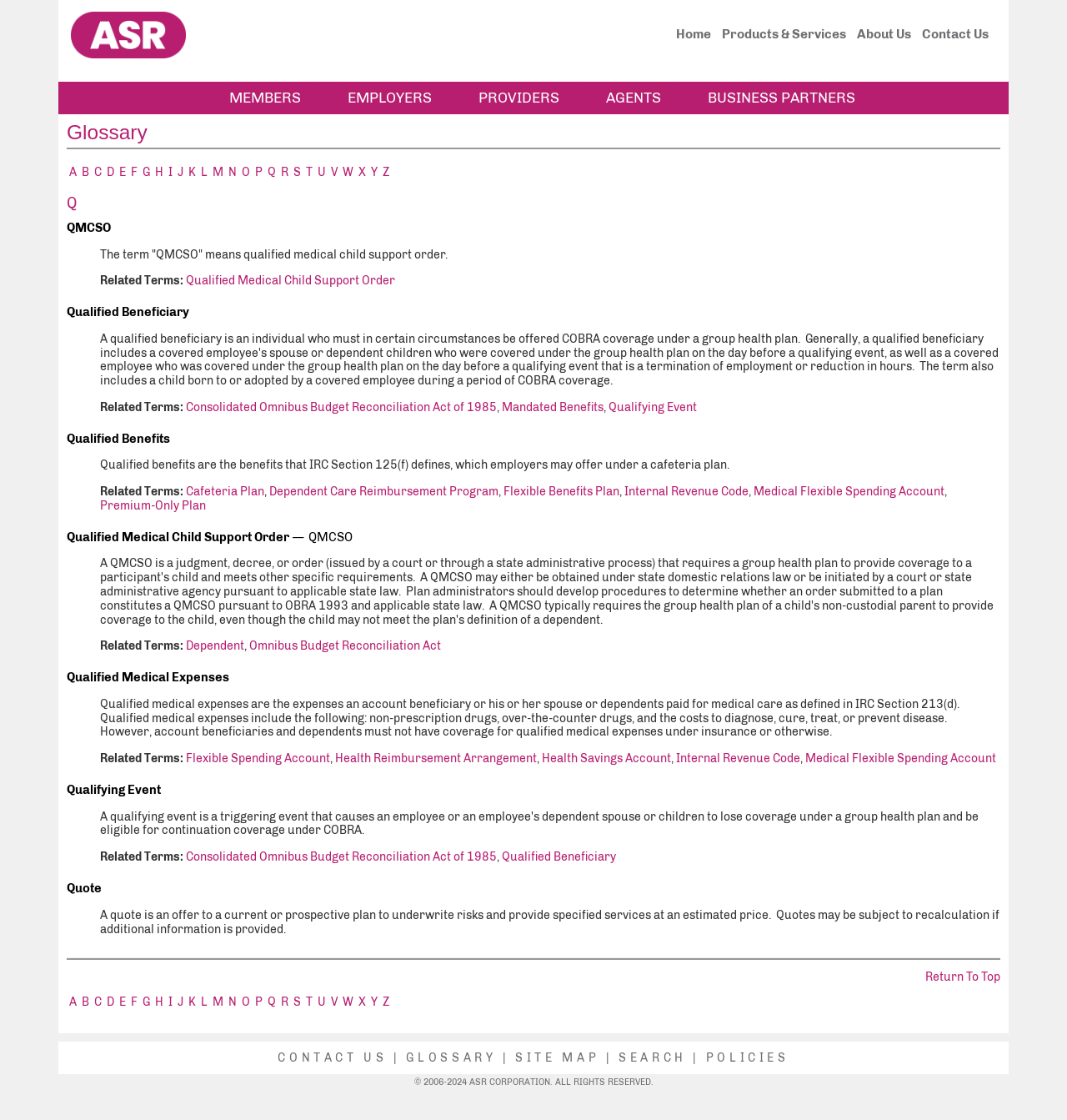Construct a thorough caption encompassing all aspects of the webpage.

The webpage is titled "ASR Health Benefits - Glossary" and has a prominent heading "Glossary" at the top. Below the heading, there is a row of links labeled "A" to "Z", which likely serve as an alphabetical index for the glossary terms.

On the top-right corner, there are five links: "Home", "Products & Services", "About Us", "Contact Us", and a series of links labeled "MEMBERS", "EMPLOYERS", "PROVIDERS", "AGENTS", and "BUSINESS PARTNERS". These links appear to be navigation links to other sections of the website.

The main content of the webpage is a glossary of health benefits-related terms. Each term is listed with a brief description, and some terms have related links to other relevant terms. The terms are organized alphabetically, with each term starting on a new line.

Some examples of the terms and their descriptions include "QMCSO" (Qualified Medical Child Support Order), "Qualified Benefits" (benefits defined by IRC Section 125(f) that employers may offer under a cafeteria plan), and "Qualified Medical Expenses" (expenses paid for medical care as defined in IRC Section 213(d)). Each term has a brief description, and some have related links to other terms.

The webpage has a clean and organized layout, with clear headings and concise text. The use of alphabetical links at the top and related links within each term's description makes it easy to navigate and find specific terms.